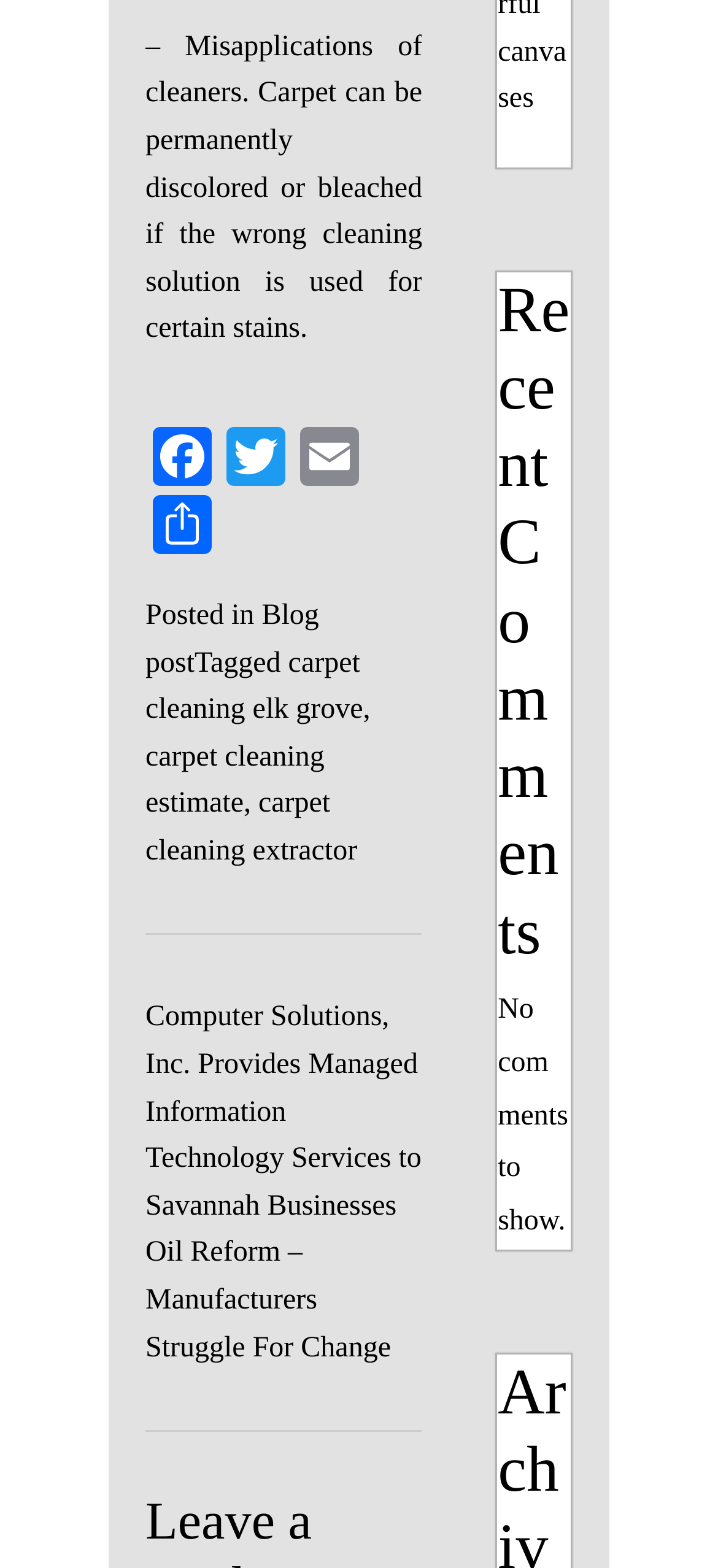Locate the bounding box coordinates of the area to click to fulfill this instruction: "Read the post about carpet cleaning elk grove". The bounding box should be presented as four float numbers between 0 and 1, in the order [left, top, right, bottom].

[0.203, 0.413, 0.506, 0.463]